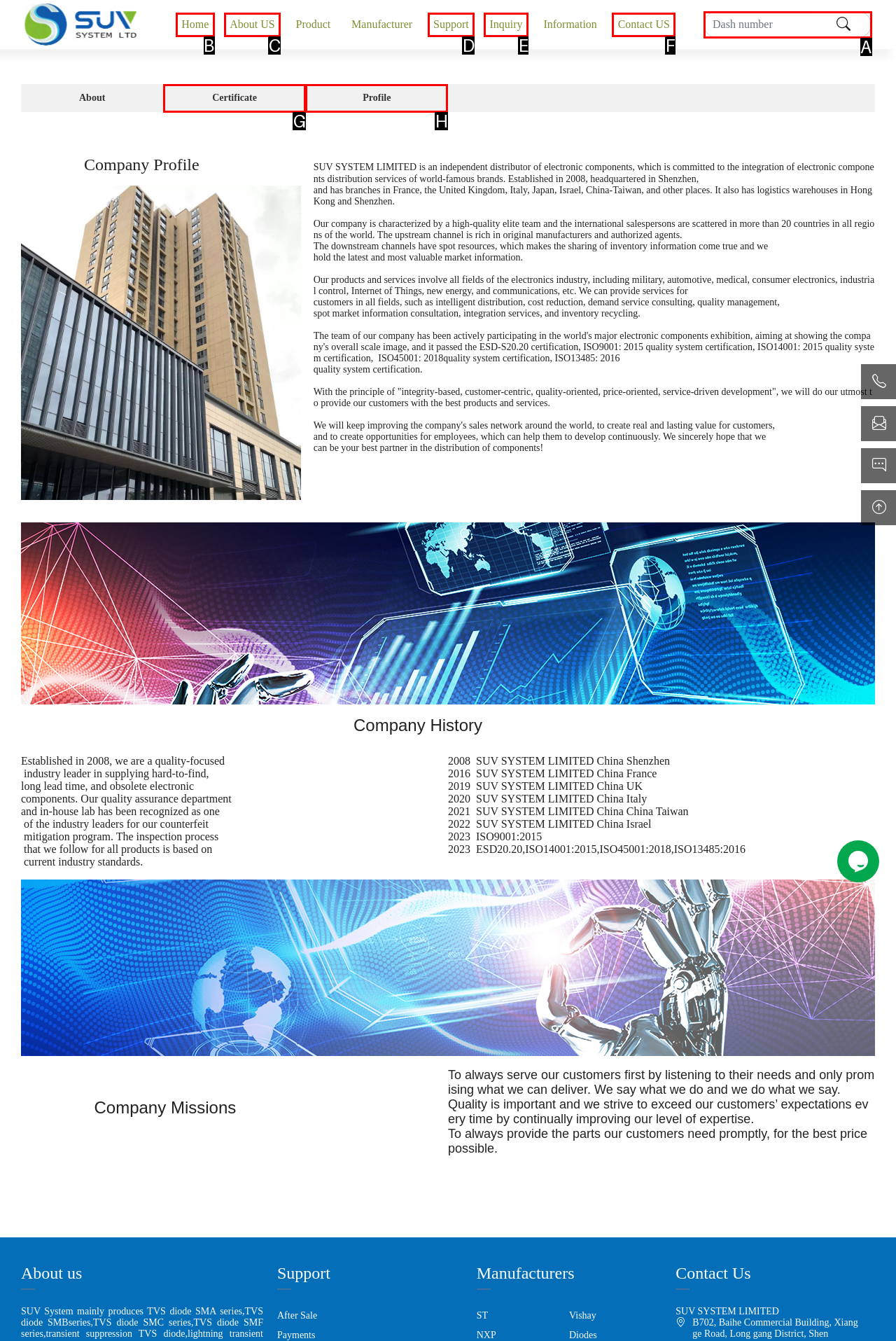Identify the HTML element that best fits the description: aria-label="Search" placeholder="Dash number". Respond with the letter of the corresponding element.

A